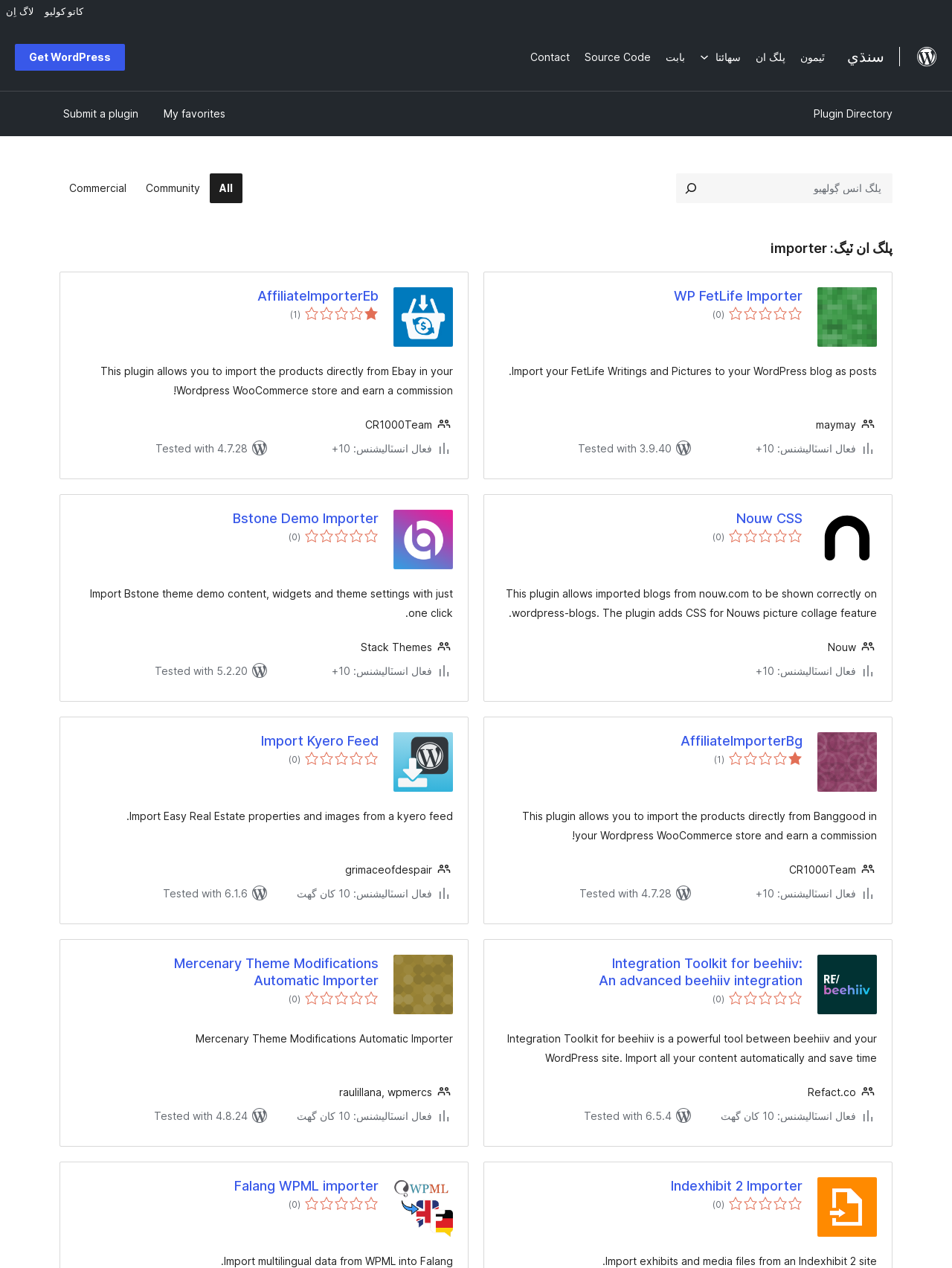Please mark the clickable region by giving the bounding box coordinates needed to complete this instruction: "Explore the 'Category menu'".

[0.062, 0.137, 0.255, 0.16]